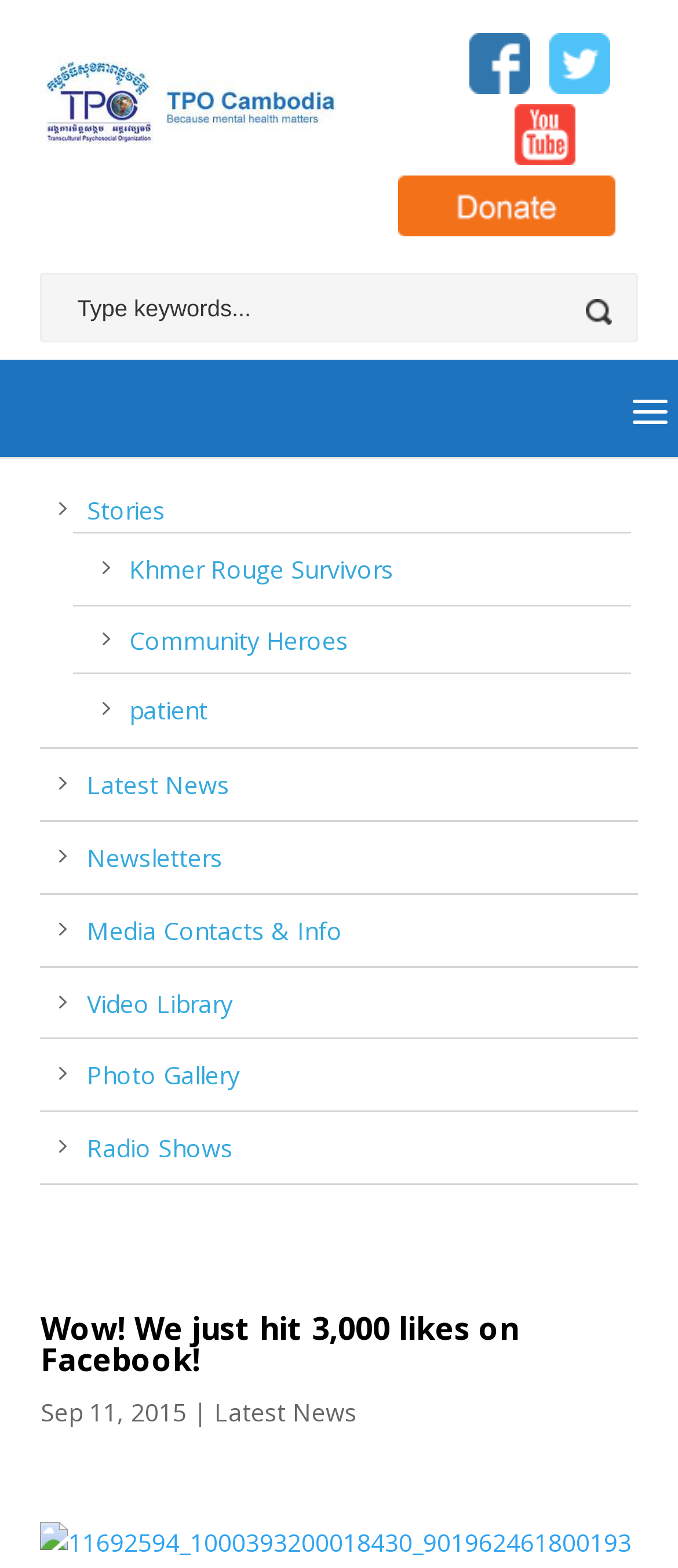Answer this question in one word or a short phrase: What is the purpose of the textbox?

Search